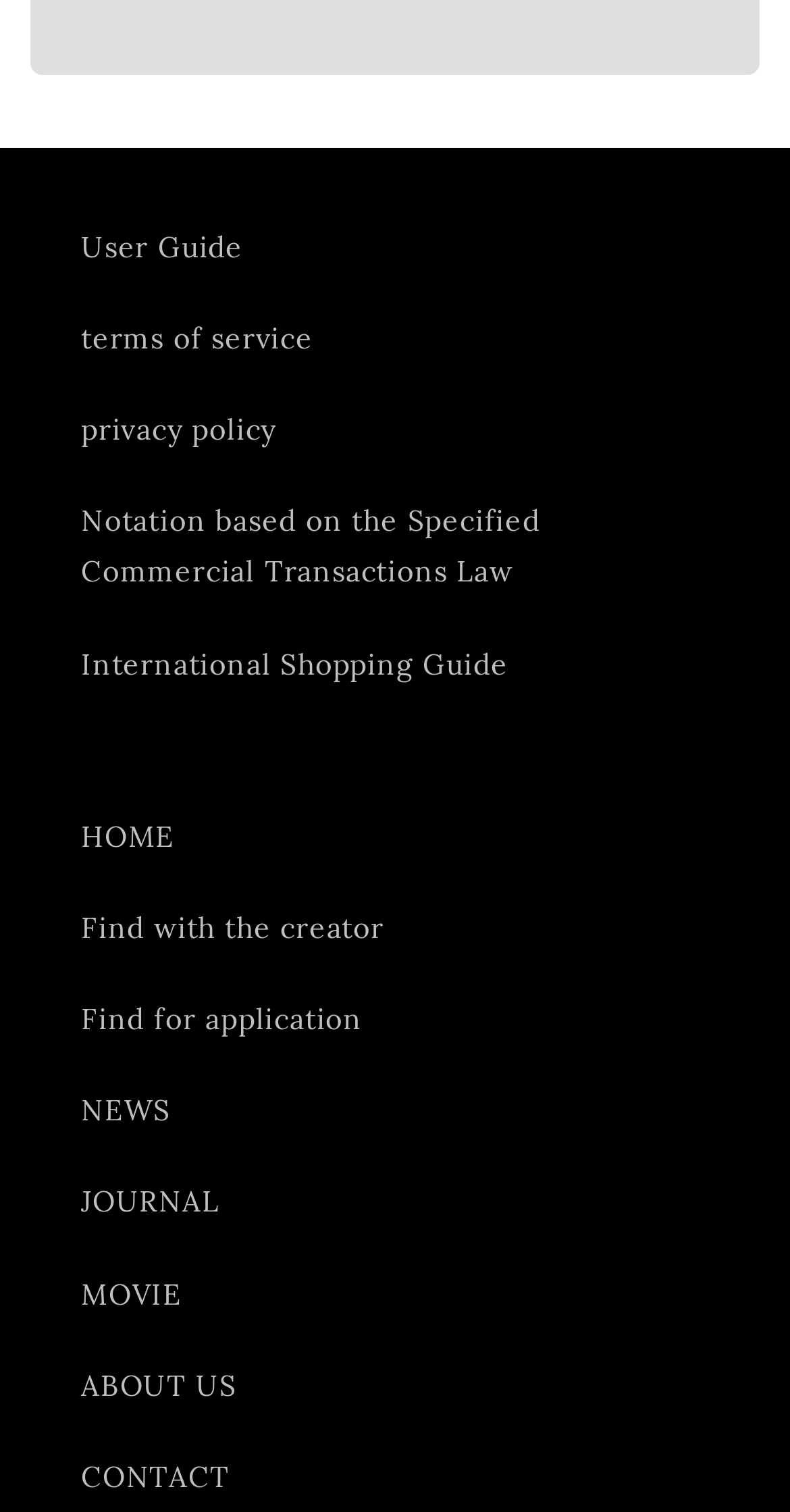Could you highlight the region that needs to be clicked to execute the instruction: "View user guide"?

[0.103, 0.133, 0.897, 0.194]